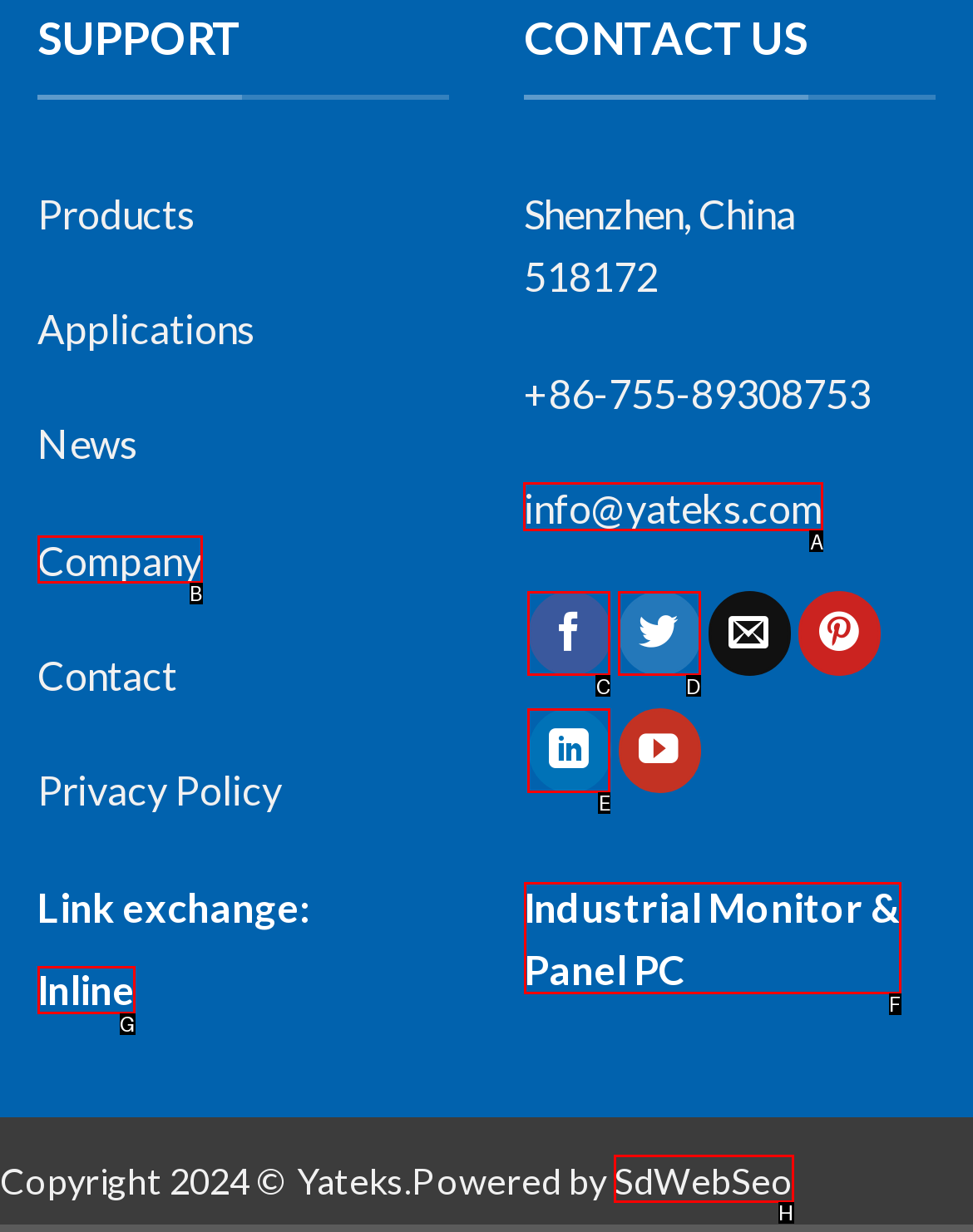Identify the HTML element you need to click to achieve the task: Send an email to info@yateks.com. Respond with the corresponding letter of the option.

A